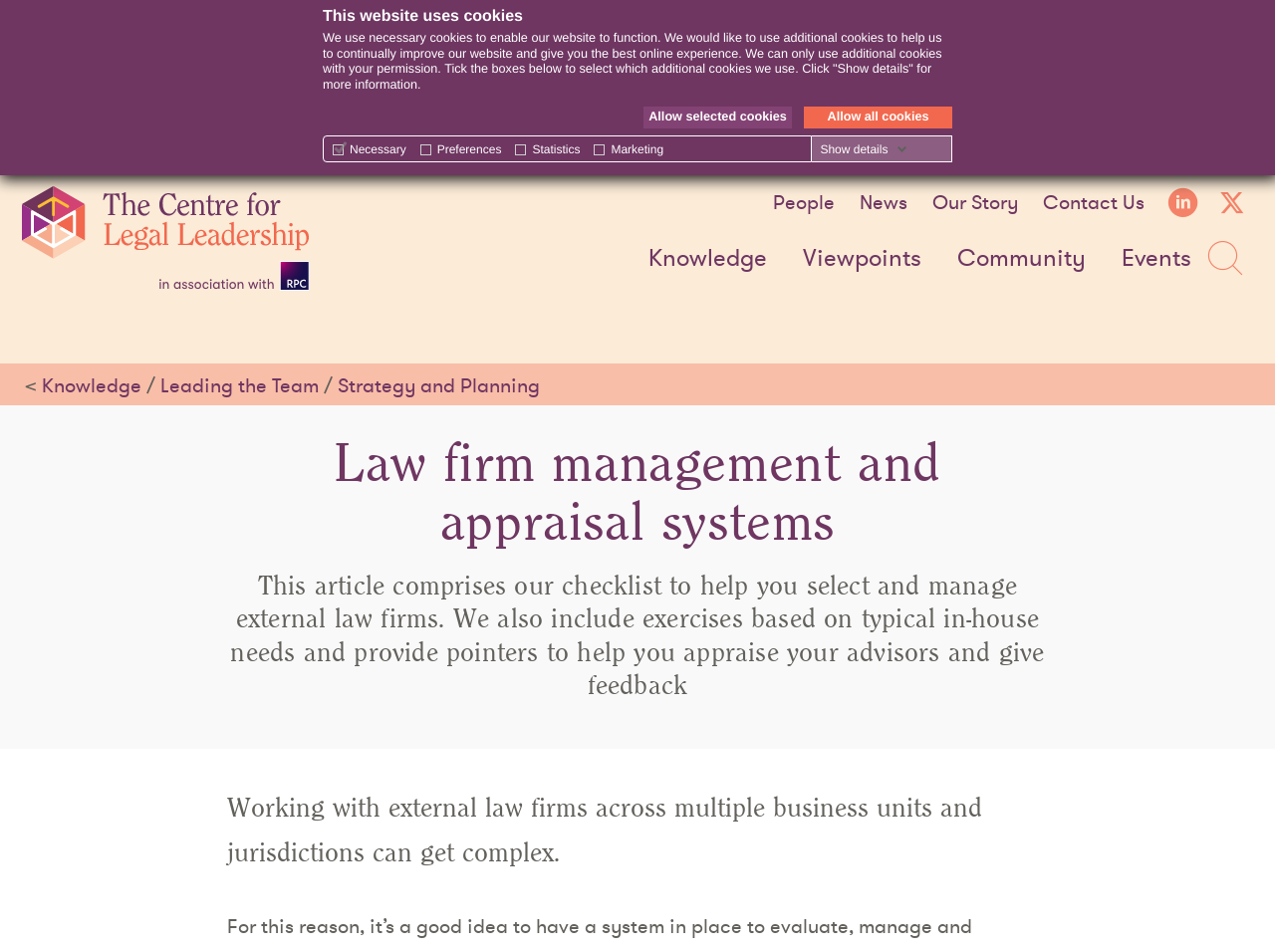What is the topic of the article?
Use the image to answer the question with a single word or phrase.

Law firm management